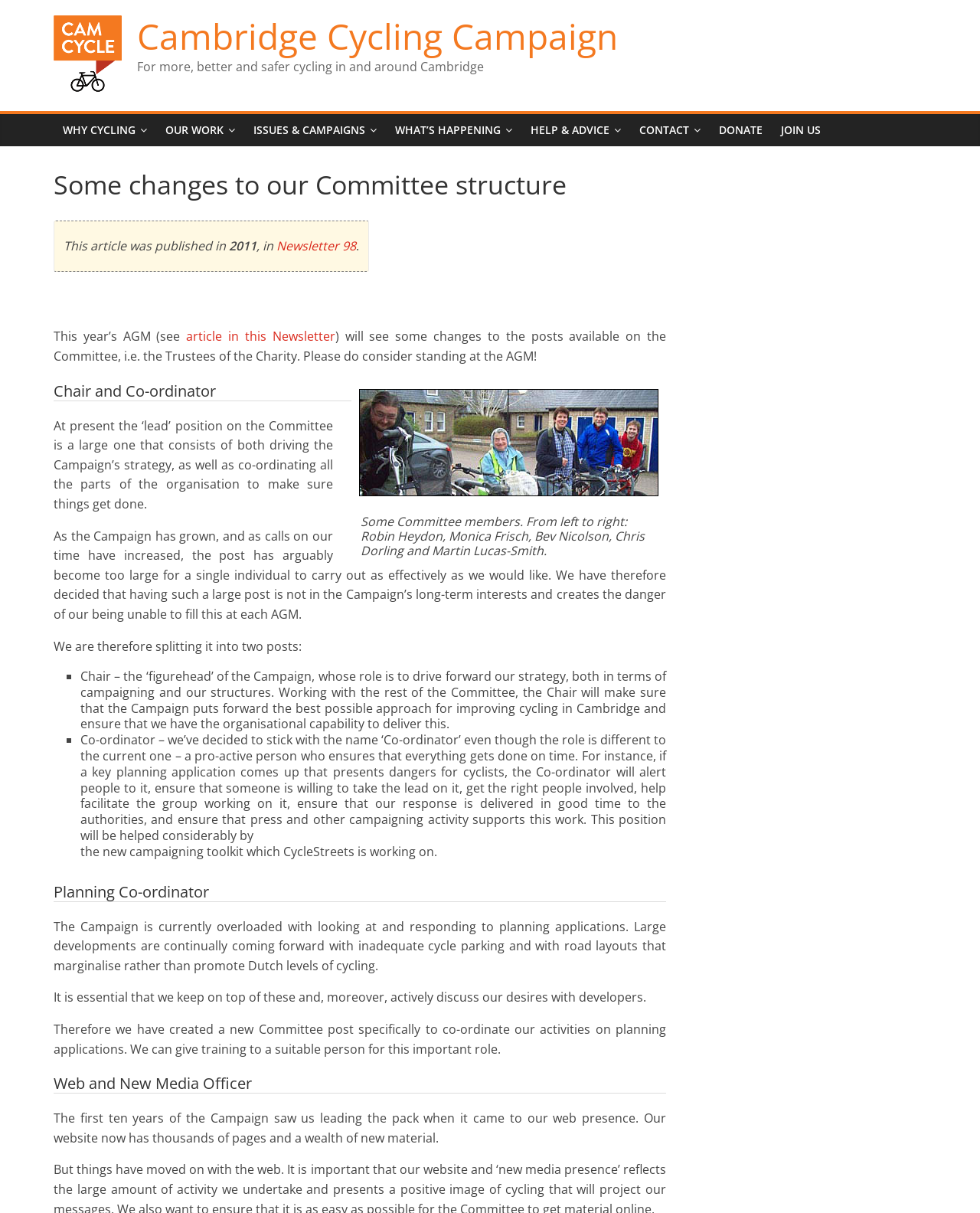What is the issue with current planning applications?
Examine the screenshot and reply with a single word or phrase.

Inadequate cycle parking